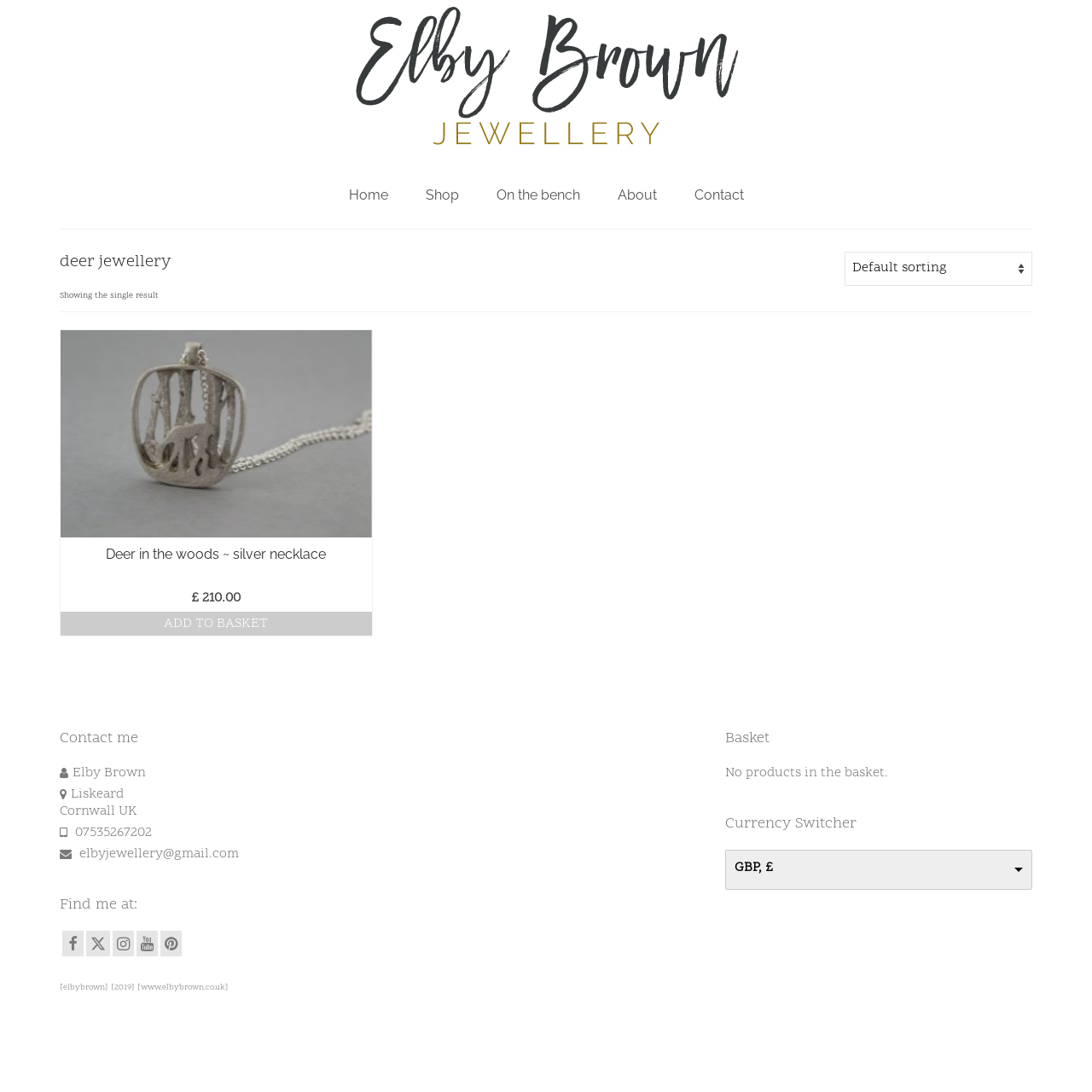From the details in the image, provide a thorough response to the question: What is the contact email of Elby Brown?

The contact email of Elby Brown can be found in the 'Contact me' section at the bottom of the webpage, where it says 'elbyjewellery@gmail.com'.